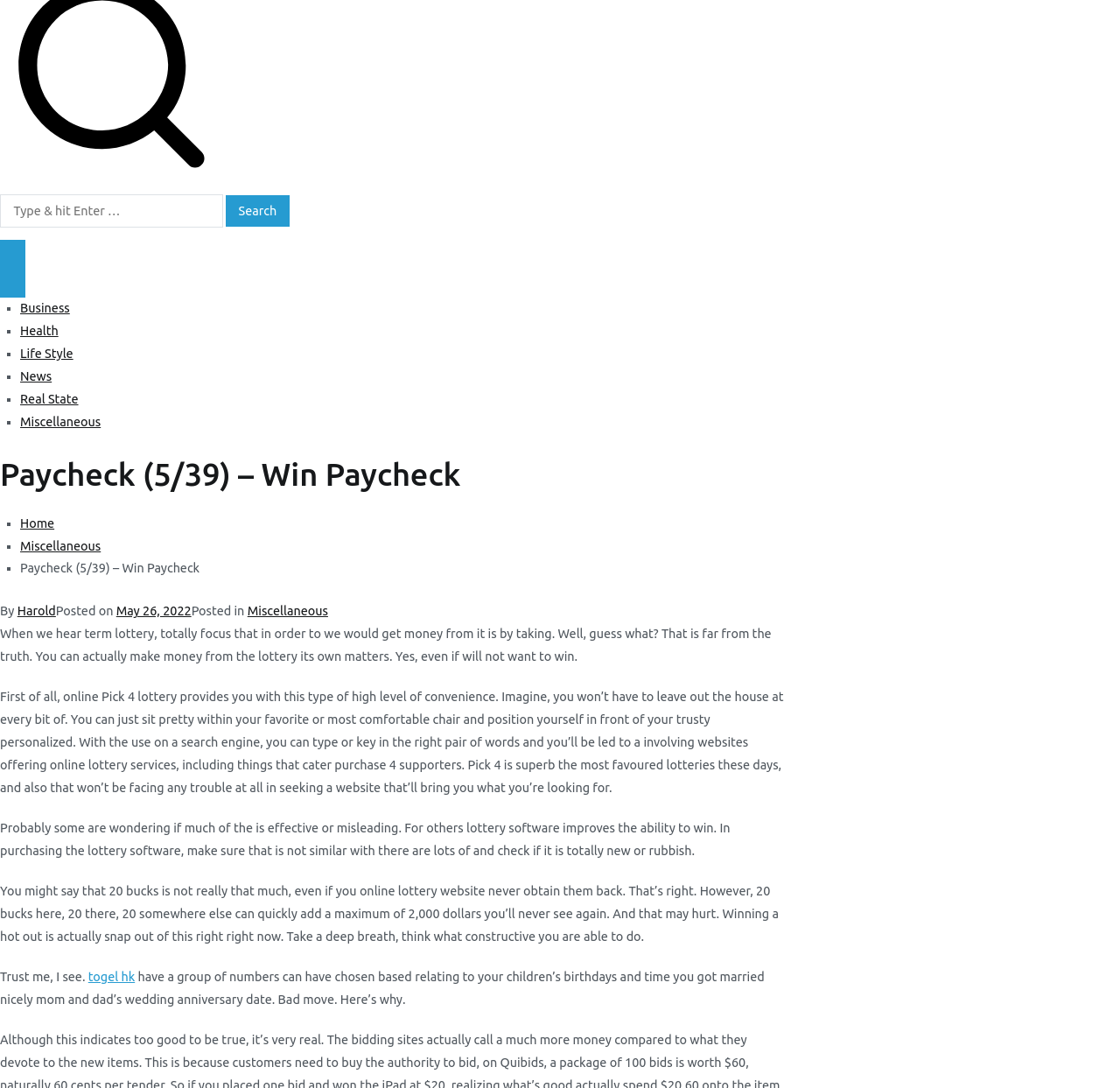Locate the bounding box coordinates of the clickable region to complete the following instruction: "Click on Business."

[0.018, 0.277, 0.062, 0.29]